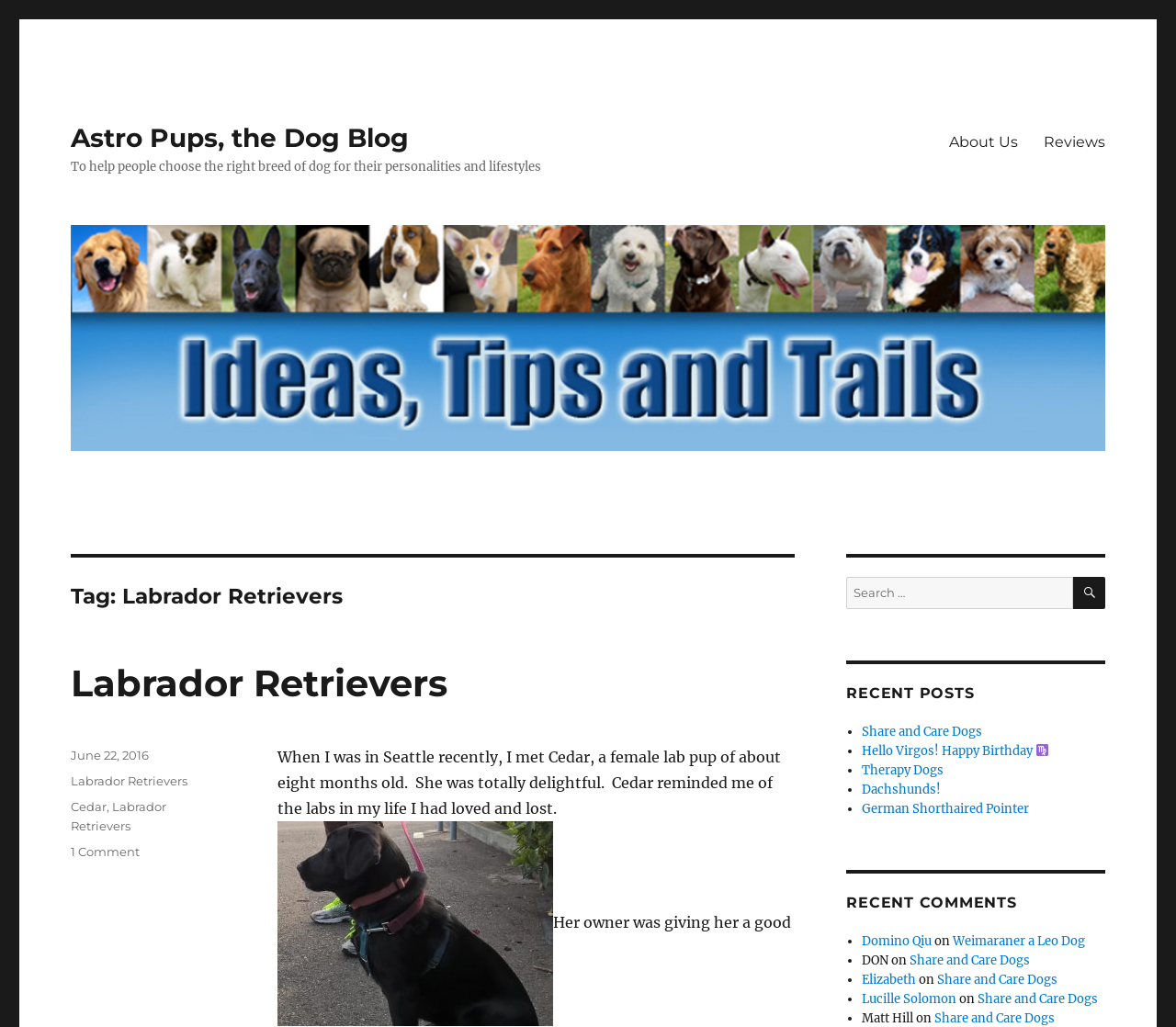Could you indicate the bounding box coordinates of the region to click in order to complete this instruction: "Read the recent post 'Labrador Retrievers'".

[0.06, 0.643, 0.381, 0.687]